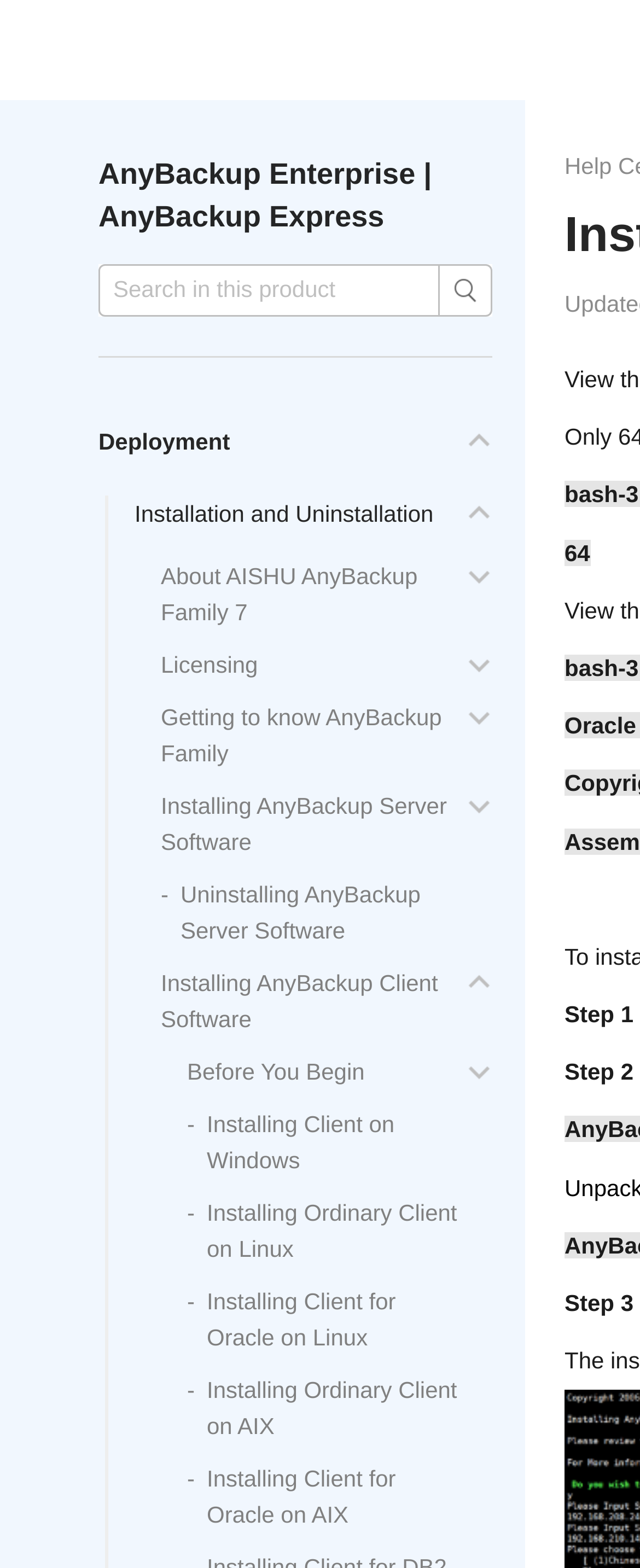Can you give a detailed response to the following question using the information from the image? What is the purpose of the textbox 'Search in this product'?

The textbox 'Search in this product' is likely intended for users to search for specific information or topics within the product documentation or support resources.